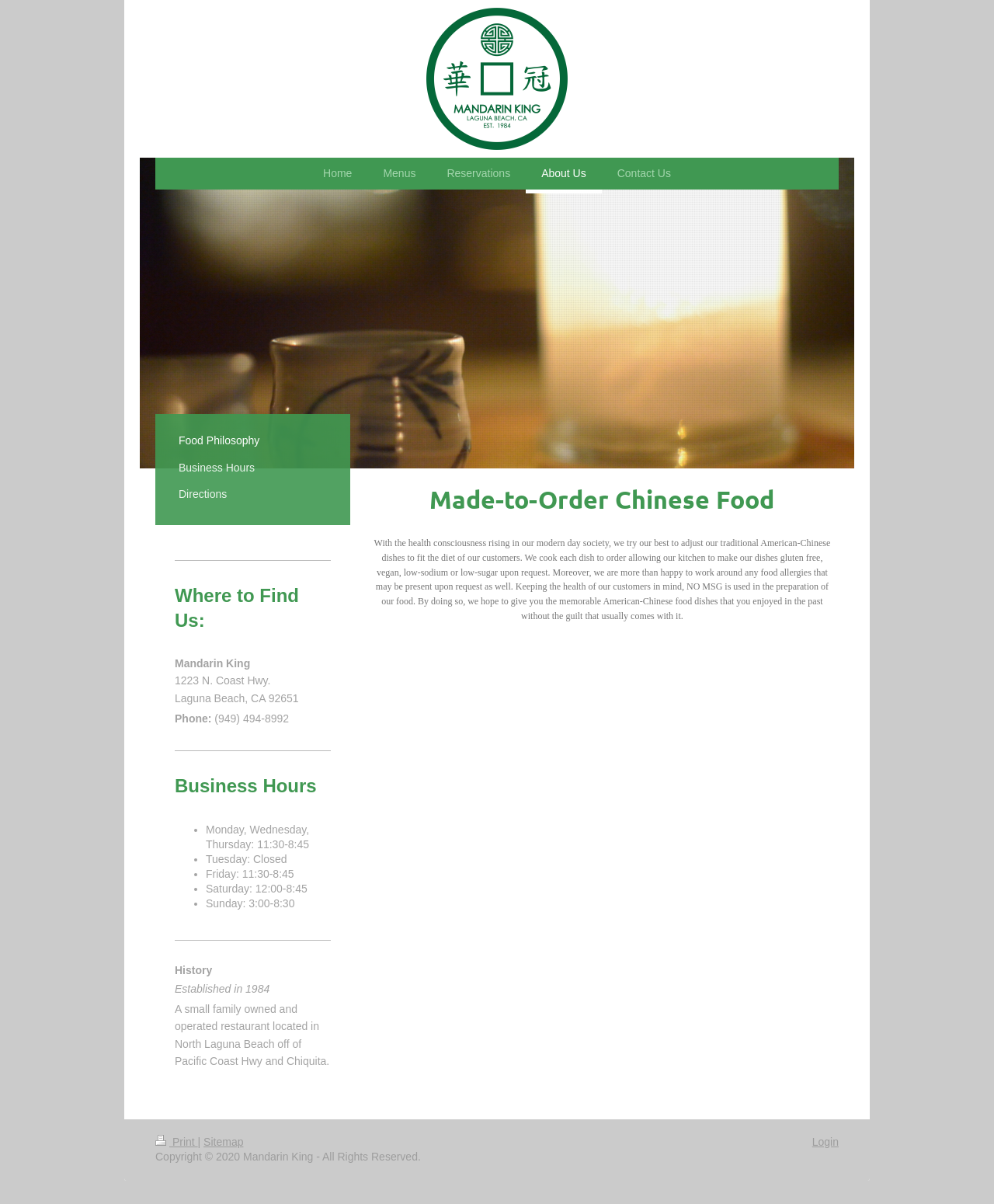Pinpoint the bounding box coordinates of the area that should be clicked to complete the following instruction: "Show comments". The coordinates must be given as four float numbers between 0 and 1, i.e., [left, top, right, bottom].

None